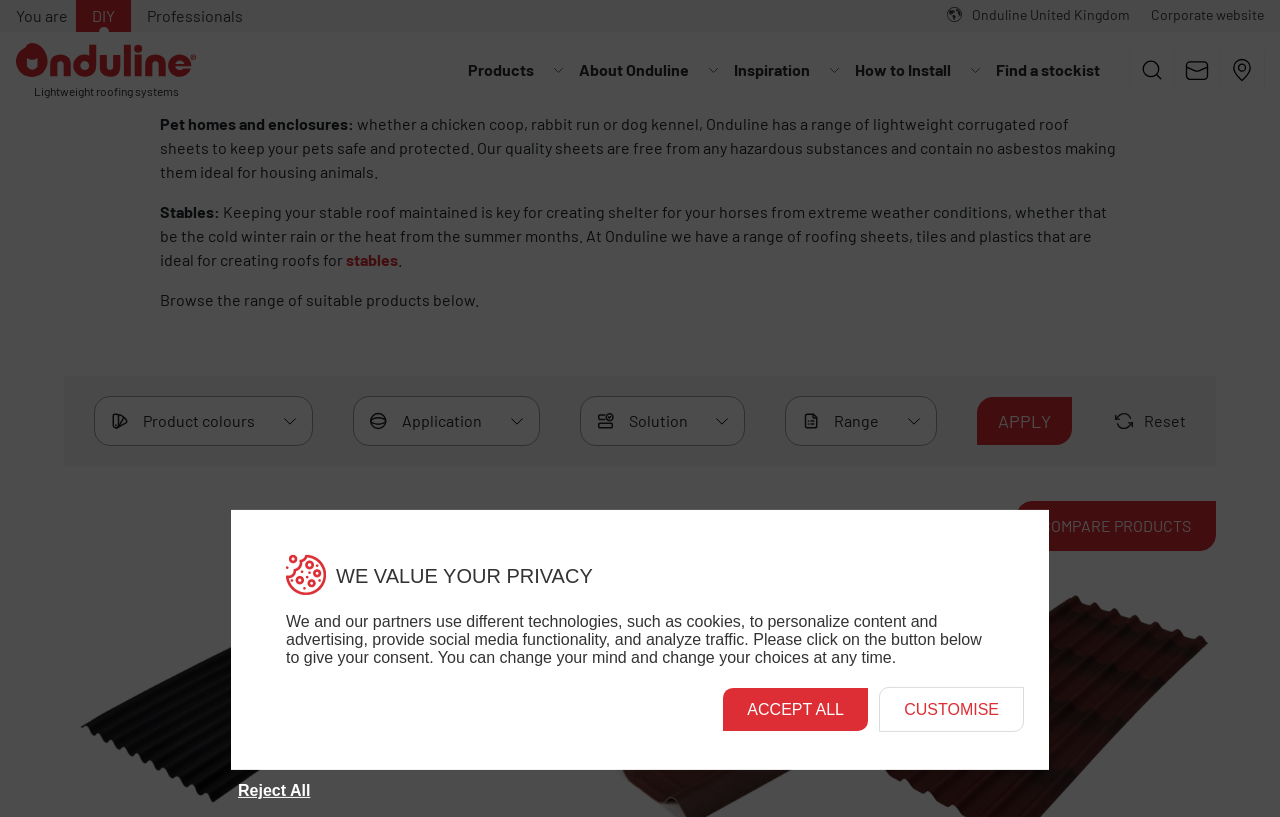Please find the bounding box coordinates for the clickable element needed to perform this instruction: "Click on the 'Products' button".

[0.366, 0.039, 0.44, 0.132]